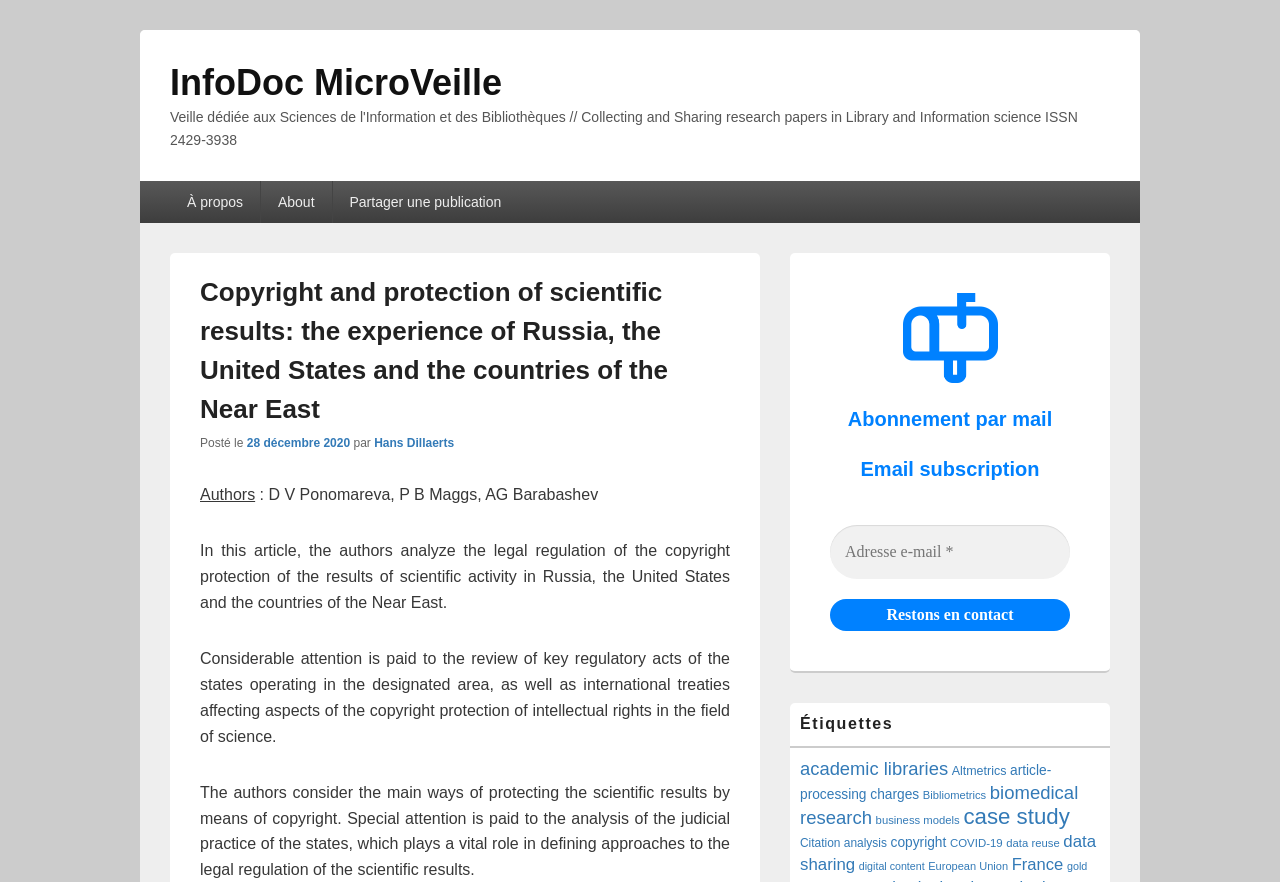Please identify the bounding box coordinates of the clickable area that will allow you to execute the instruction: "Read the article about copyright and protection of scientific results".

[0.156, 0.299, 0.57, 0.492]